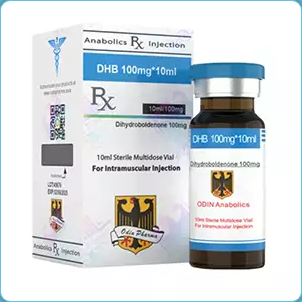Is this product a prescription product?
Provide a detailed answer to the question using information from the image.

The presence of the 'Rx' symbol on the box indicates that this product is a prescription product, meaning it requires a doctor's prescription to obtain.